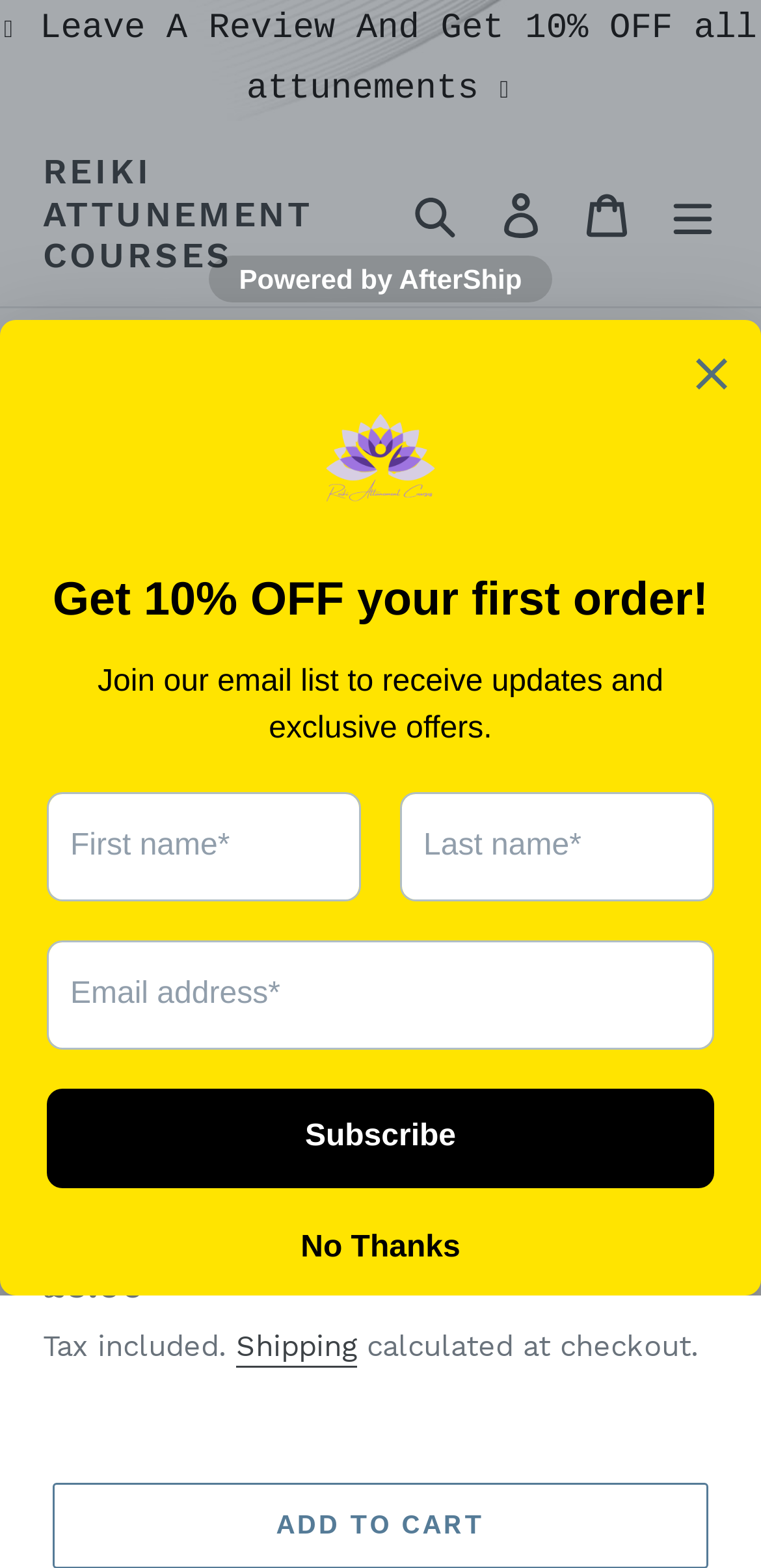Locate the bounding box of the UI element described by: "Search" in the given webpage screenshot.

[0.515, 0.108, 0.628, 0.164]